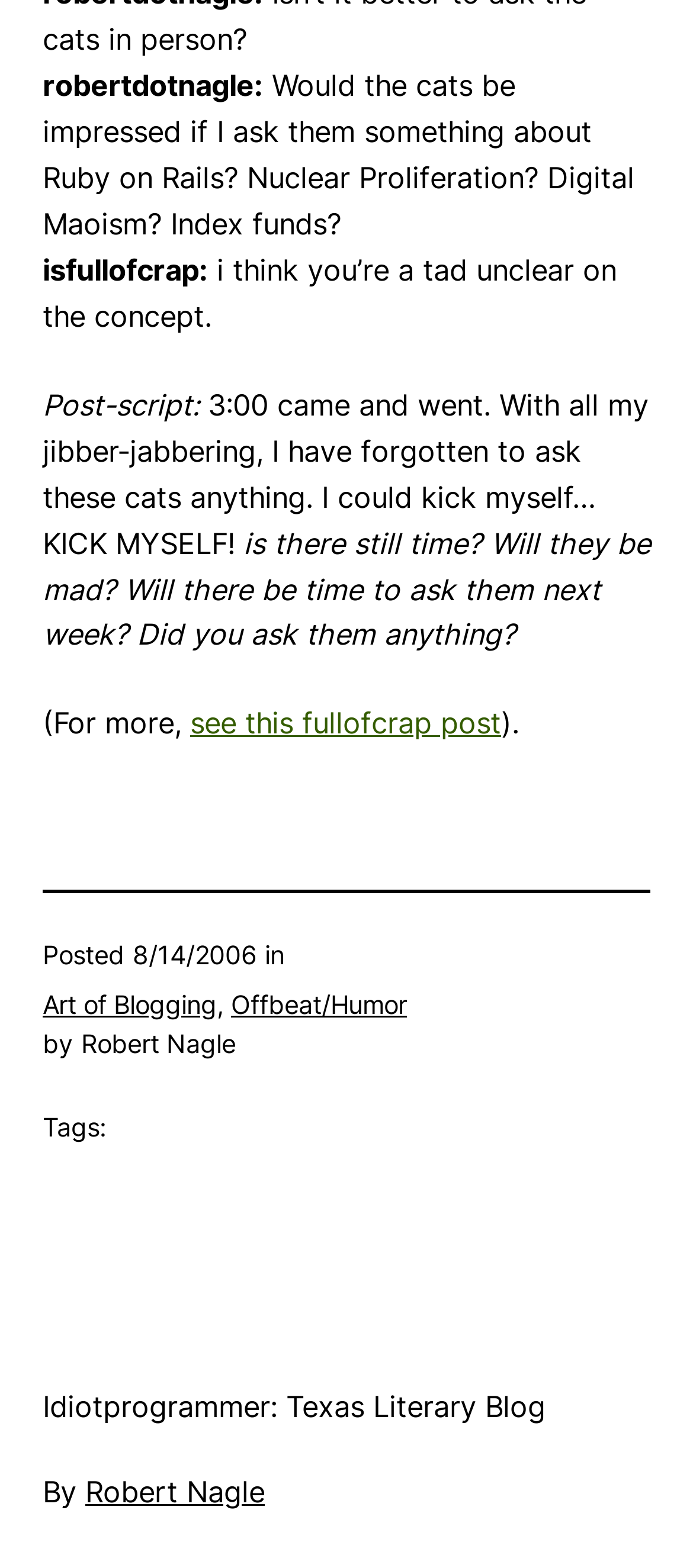What is the date of the post?
Please answer the question with a detailed response using the information from the screenshot.

I found the date of the post by looking at the 'Posted' section, which is located below the main text. The date is specified as '8/14/2006'.